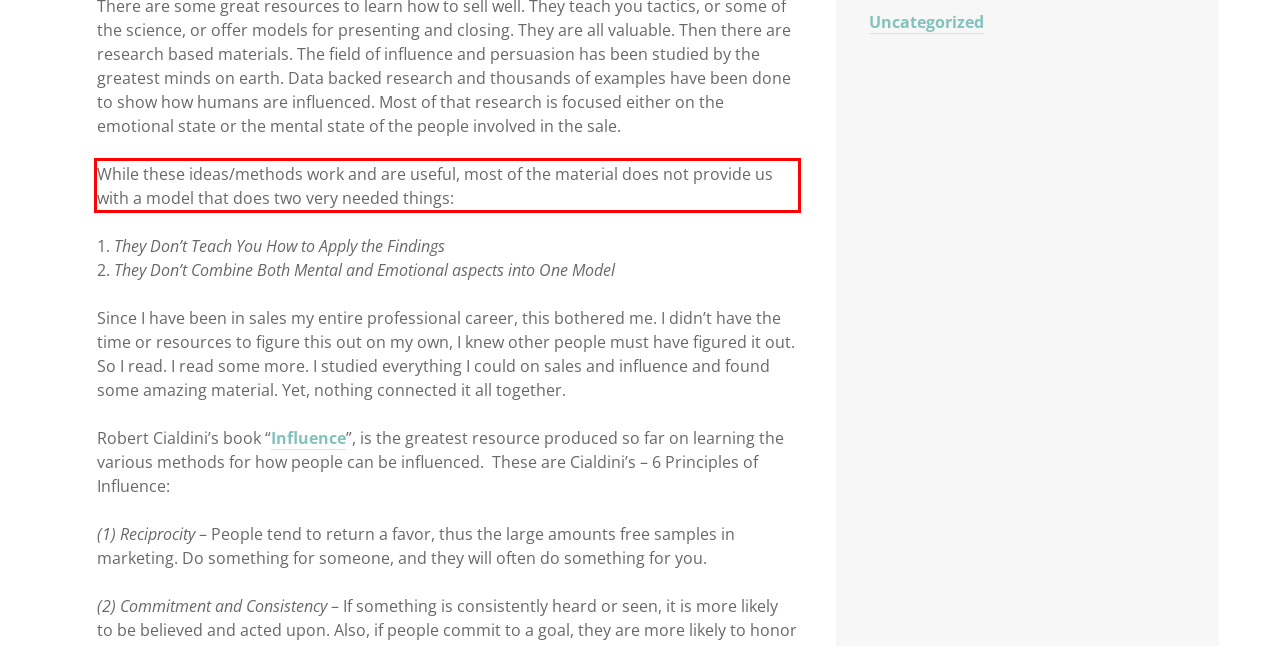Within the screenshot of the webpage, there is a red rectangle. Please recognize and generate the text content inside this red bounding box.

While these ideas/methods work and are useful, most of the material does not provide us with a model that does two very needed things: